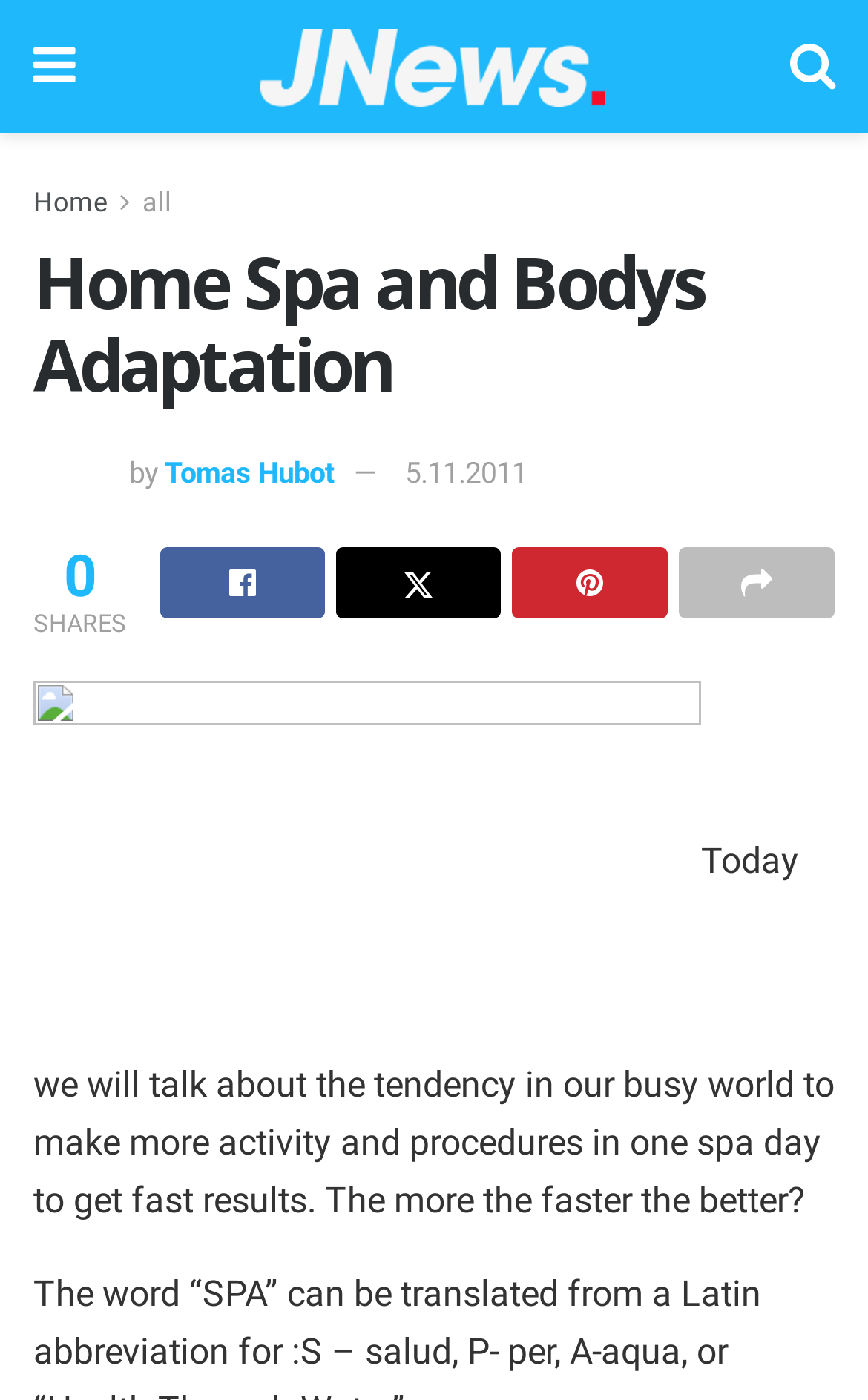What is the topic of the article?
Refer to the image and provide a detailed answer to the question.

I found the topic of the article by reading the first sentence of the article, which mentions 'the tendency in our busy world to make more activity and procedures in one spa day'. This suggests that the article is about the concept of spa days and how people try to fit more activities into a single day.